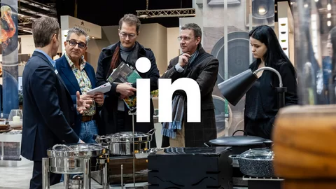Explain in detail what you see in the image.

The image captures a professional setting at an exhibition or trade show, where a group of five individuals is engaged in discussion. They appear to be examining products, as indicated by their focus on materials in front of them, which include various design elements and items potentially related to home decor or architecture. 

In the foreground, a prominent "in" text overlays the interaction, possibly symbolizing a networking theme or connection to a digital platform, suggesting an emphasis on collaboration and professional engagement. The individuals, dressed in semi-formal attire, reflect a blend of different styles, hinting at diverse backgrounds in design or business fields. Their attentive expressions convey a shared interest in the products being presented. 

The backdrop features a stylized display often found in modern exhibitions, with artistic elements that enhance the ambiance, indicating that this event is likely focused on creative industries or innovations. Overall, the image portrays a dynamic networking opportunity, highlighting the importance of interpersonal connections in the ever-evolving design and trade landscape.